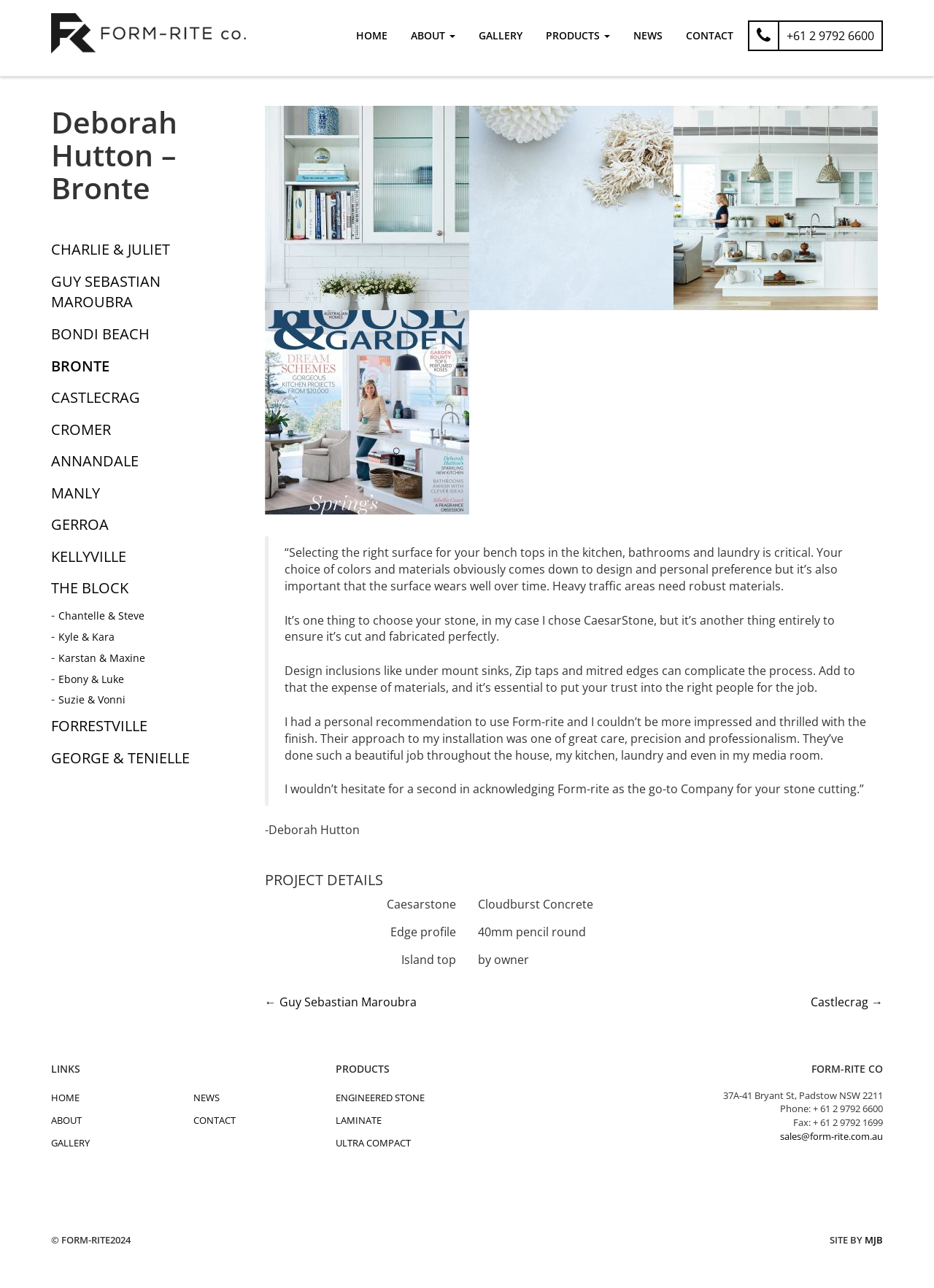Determine the coordinates of the bounding box that should be clicked to complete the instruction: "Read the testimonial from Deborah Hutton". The coordinates should be represented by four float numbers between 0 and 1: [left, top, right, bottom].

[0.283, 0.416, 0.945, 0.626]